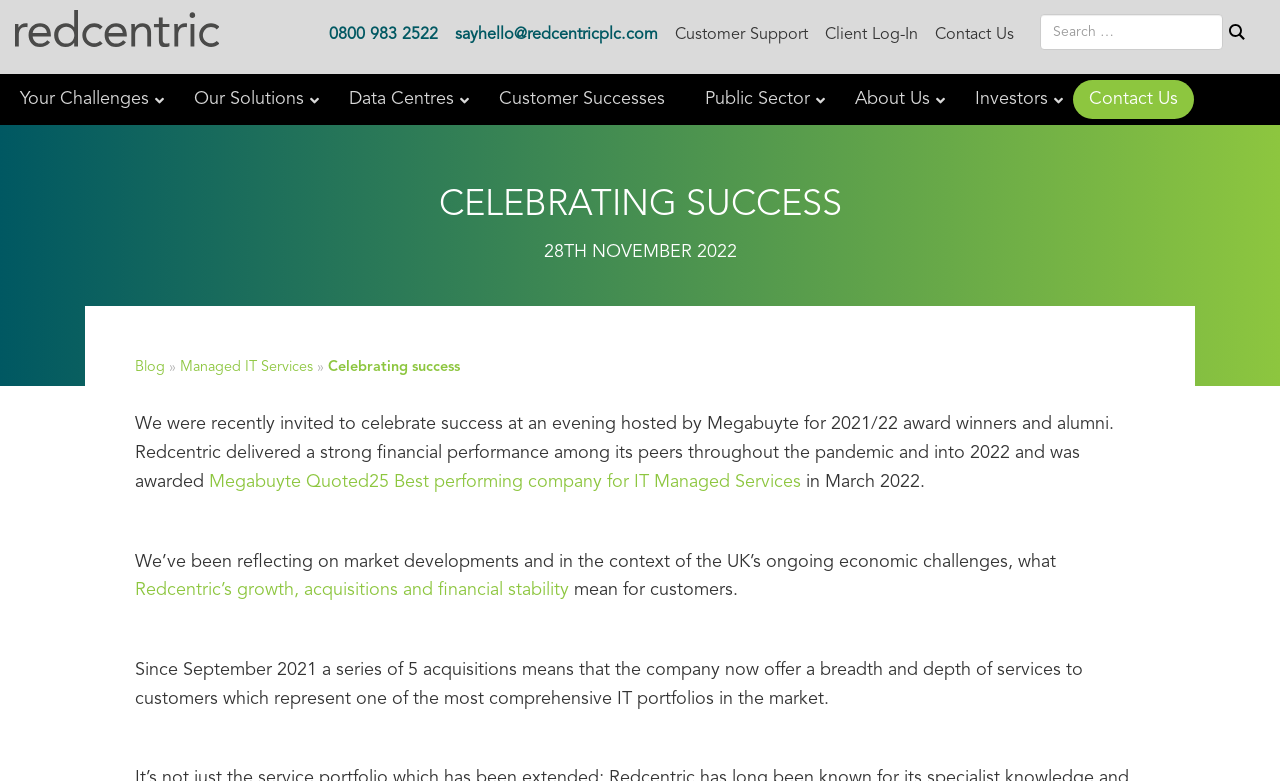What is the email address to contact?
Kindly offer a comprehensive and detailed response to the question.

I found the email address by looking at the links on the top of the webpage, and I saw a link with the text 'sayhello@redcentricplc.com' which is an email address format.